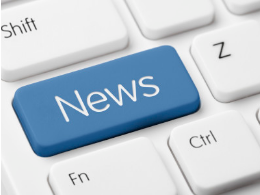Give a thorough description of the image, including any visible elements and their relationships.

The image features a close-up view of a computer keyboard, prominently showcasing a blue key labeled "News." This visual emphasizes the importance of staying informed and connected with the latest updates and stories, particularly in the context of the agricultural sector. The keyboard's clean design, combined with the vibrant blue of the "News" key, suggests an invitation to engage with current events and information, making it a fitting representation for articles and announcements related to industry news, such as those from the California Rice Commission.